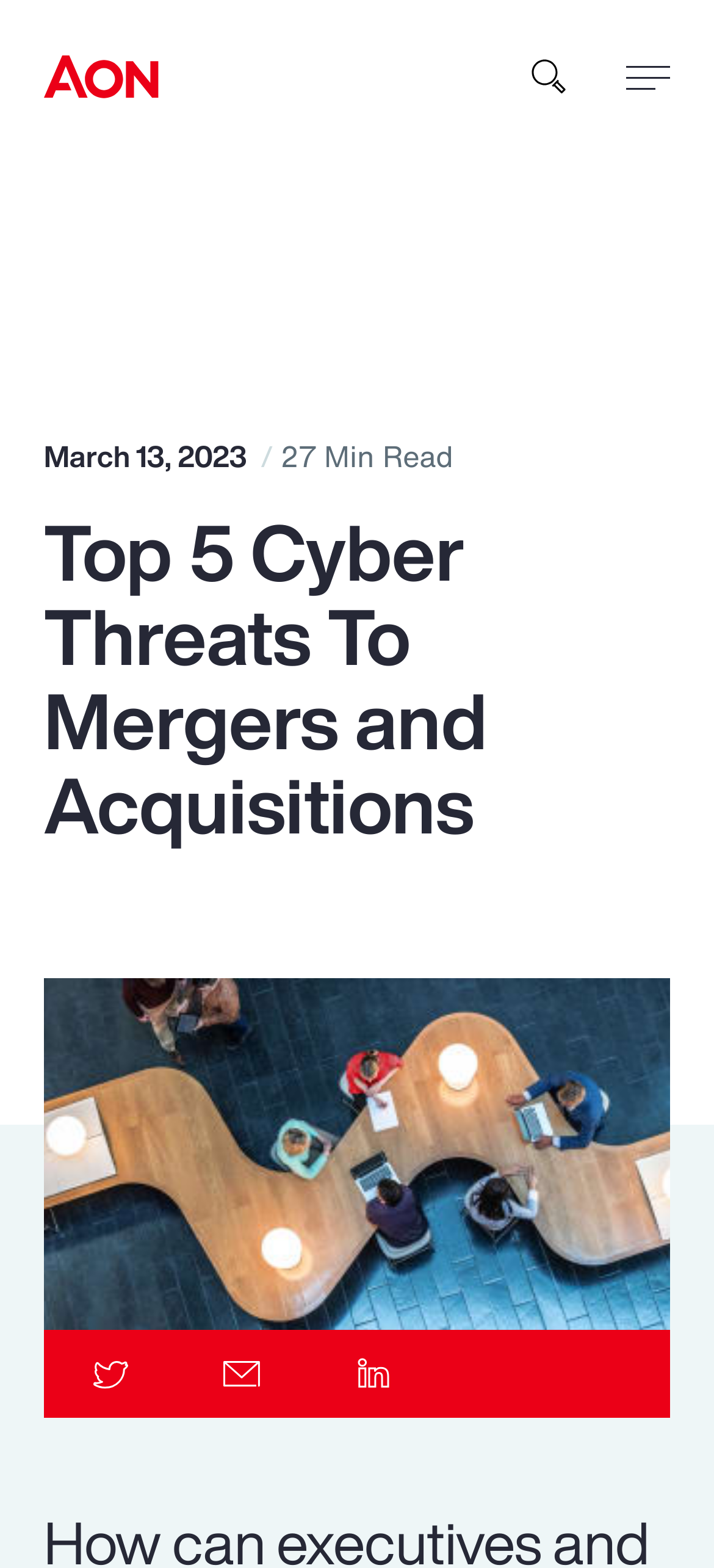How many minutes does it take to read the article?
Based on the image, answer the question in a detailed manner.

I found a StaticText element with the text '27 Min Read' located at [0.392, 0.277, 0.636, 0.305]. This indicates that the article takes 27 minutes to read.